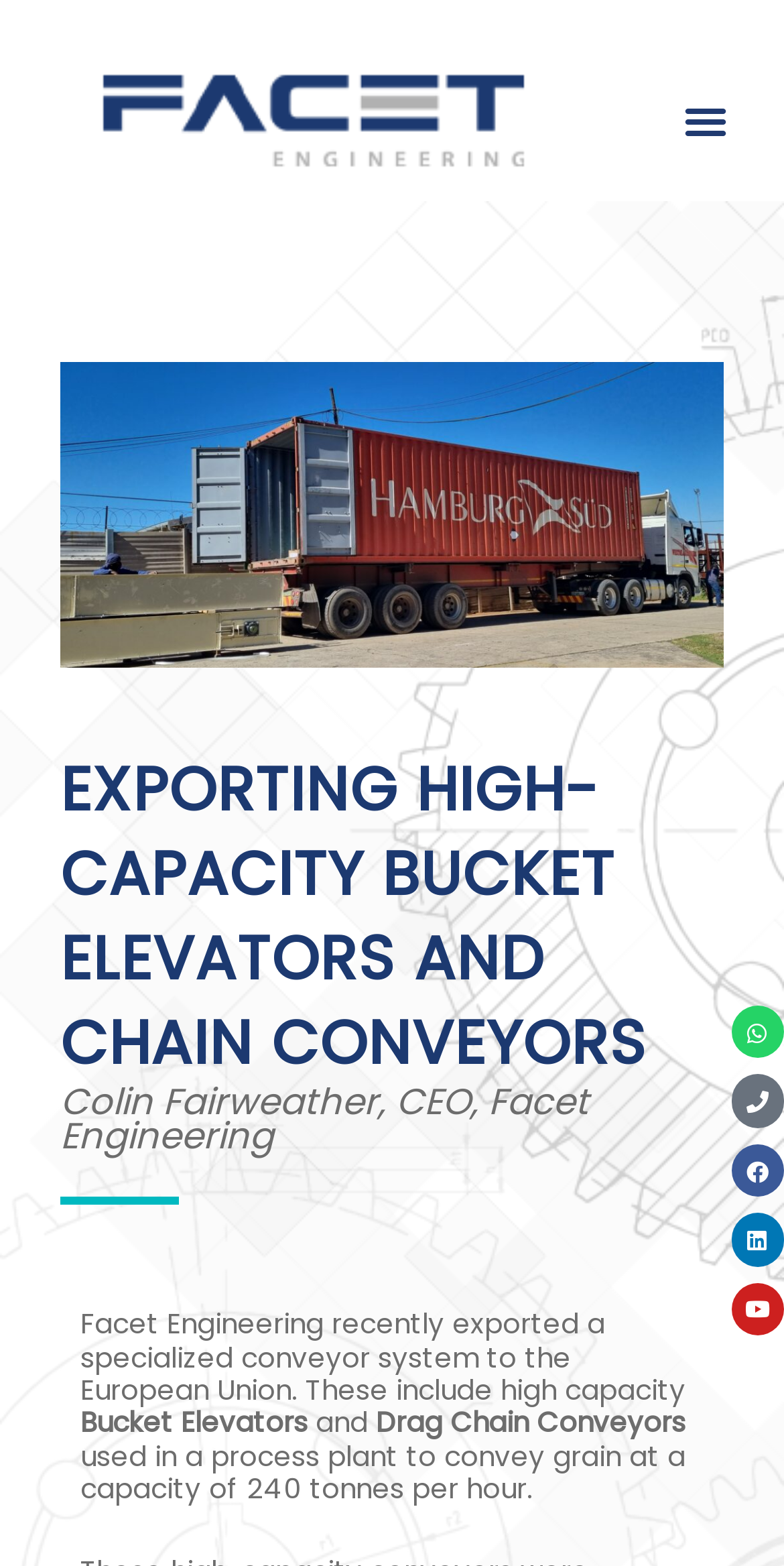Please give a short response to the question using one word or a phrase:
How many social media links are present on the webpage?

5